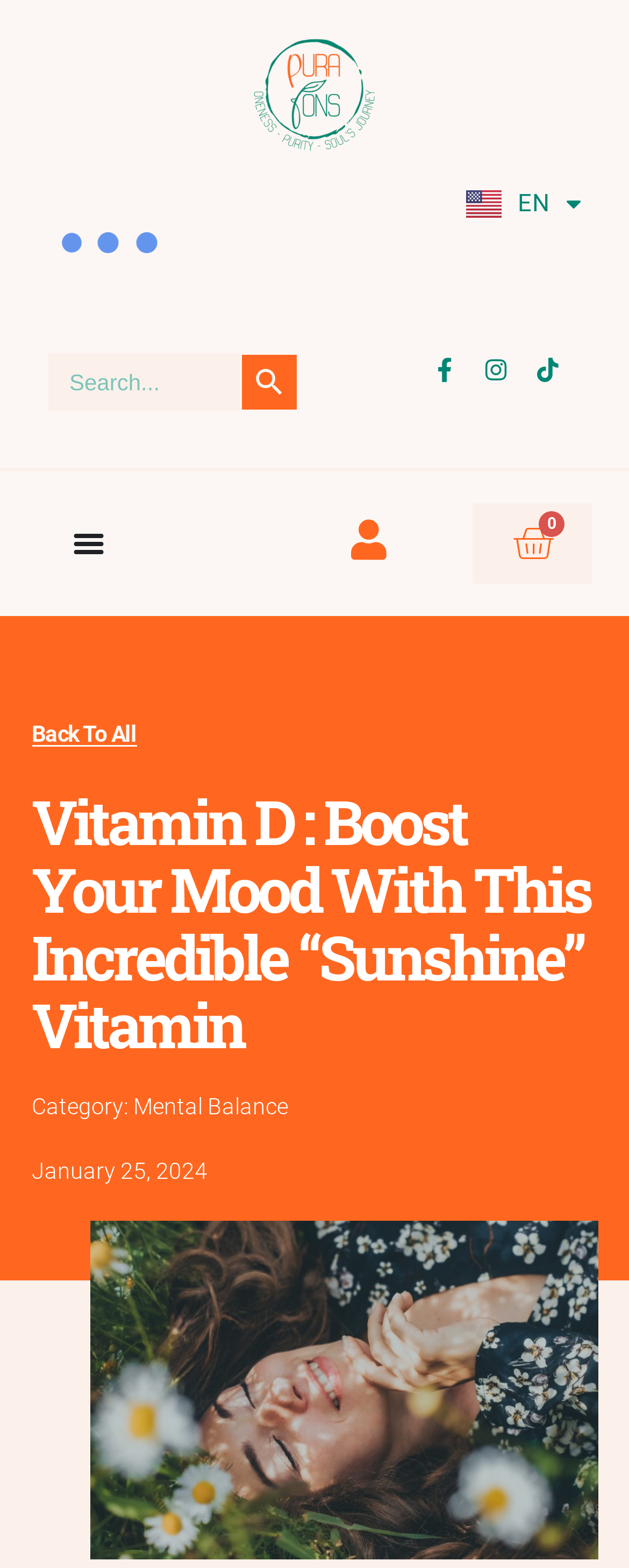What is the language of the webpage?
Look at the image and respond with a single word or a short phrase.

English